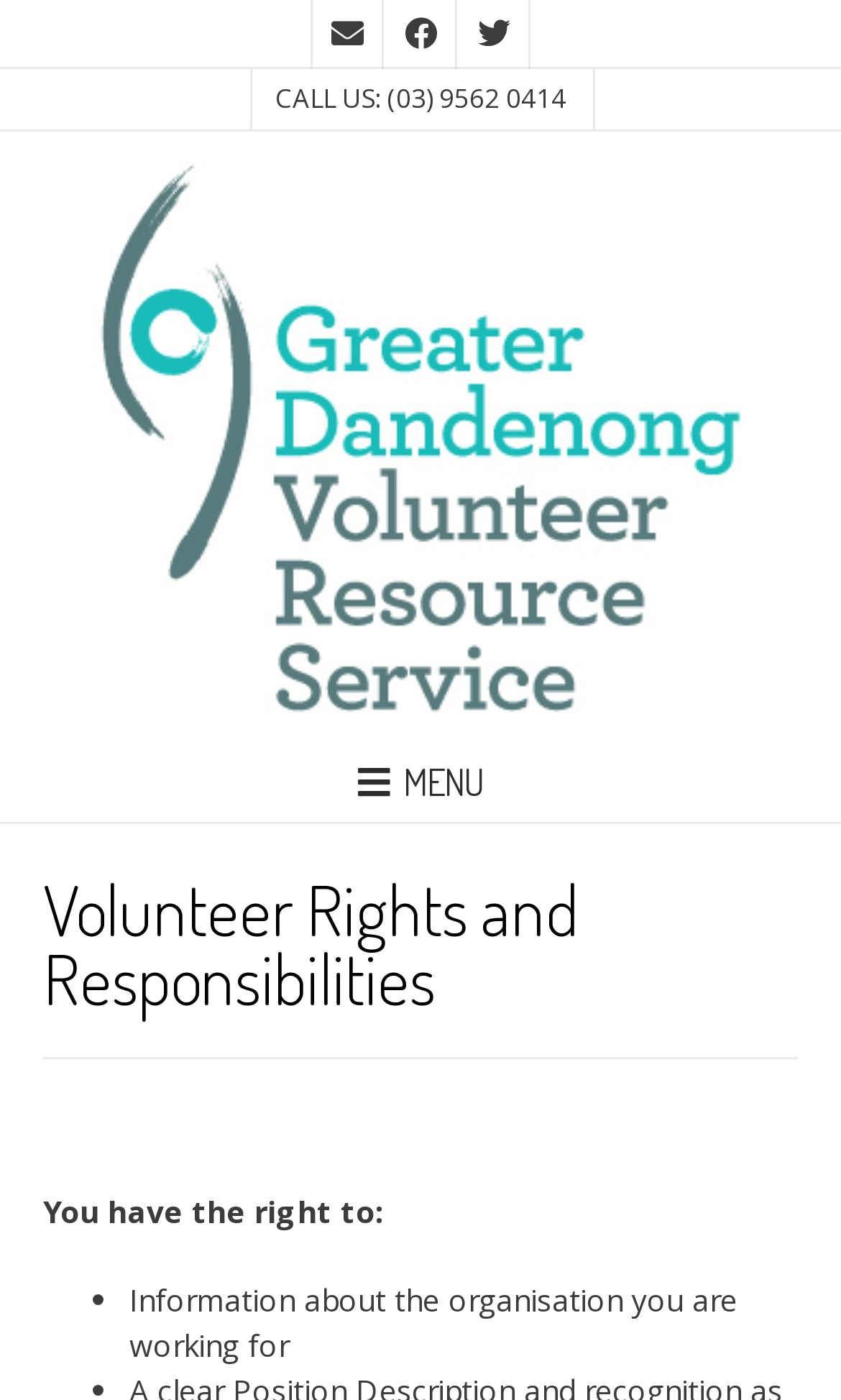Please examine the image and answer the question with a detailed explanation:
How many icons are in the top row?

I found the number of icons in the top row by looking at the link elements that contain the icons '', '', and ''.